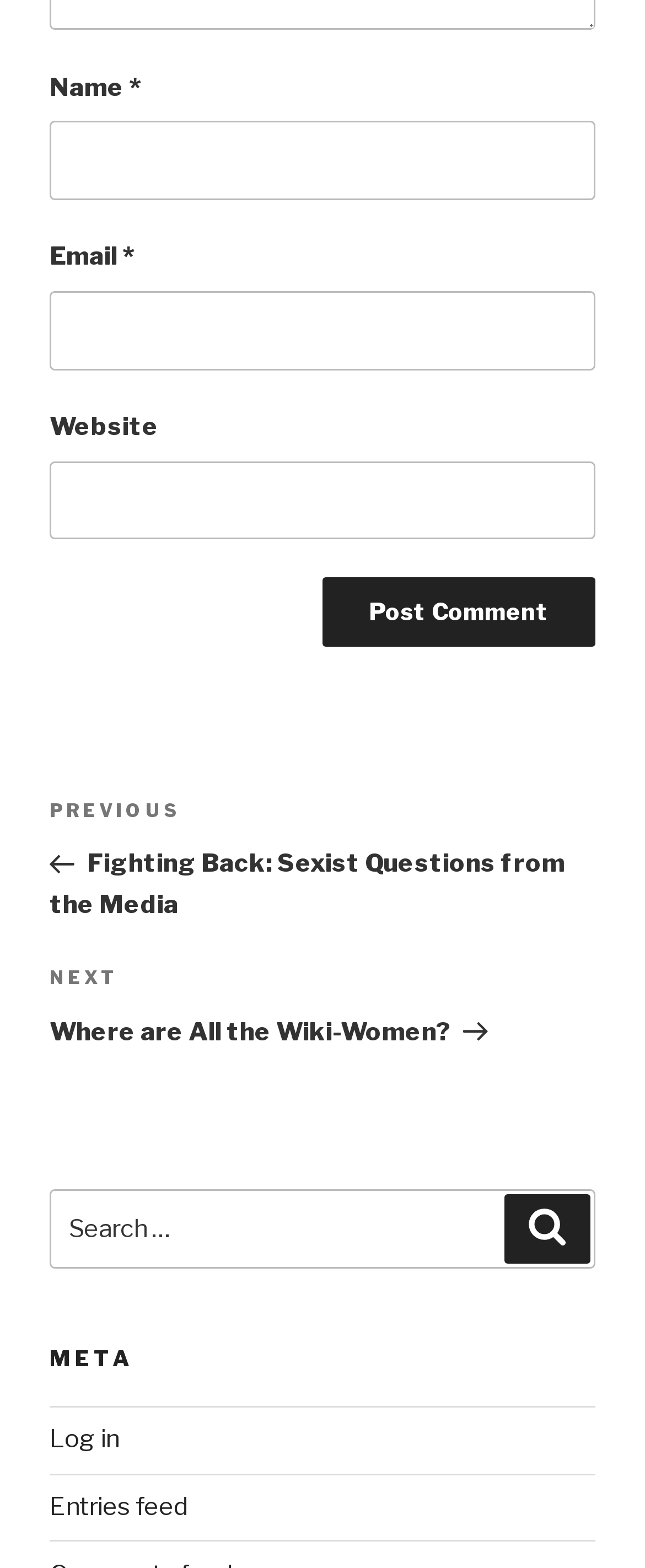What is the purpose of the textbox with label 'Name'?
Please look at the screenshot and answer in one word or a short phrase.

Input name